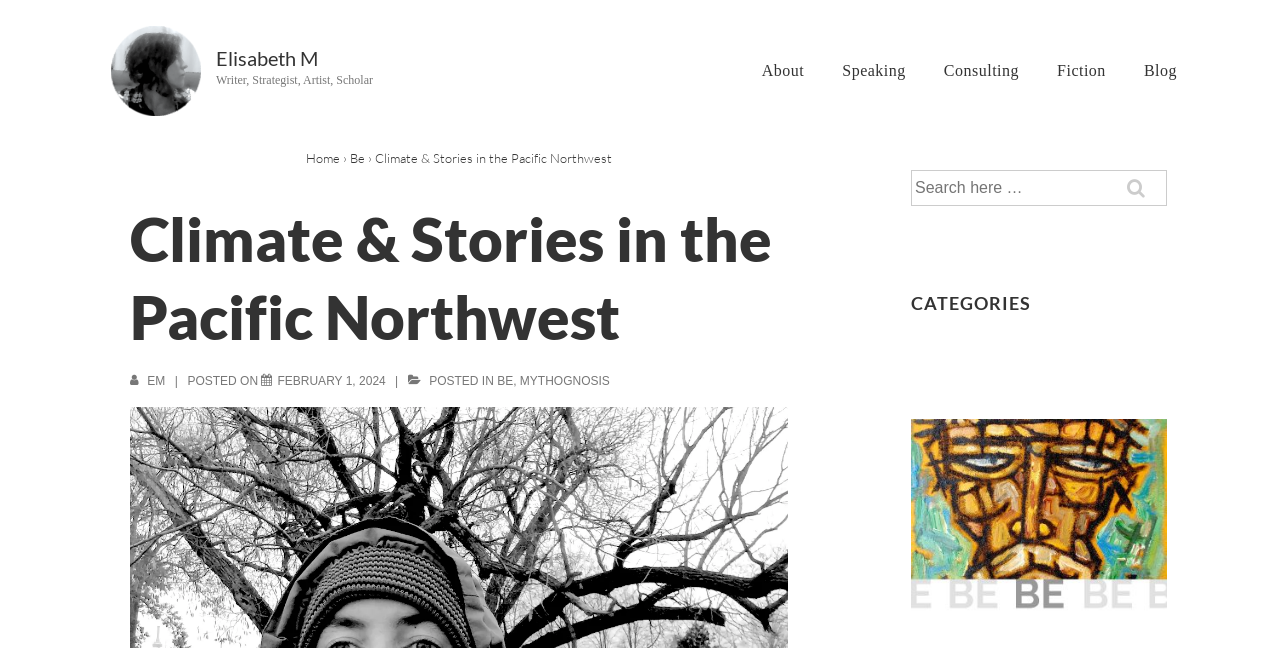What is the purpose of the element 'Search for:'?
Based on the image, please offer an in-depth response to the question.

The element 'Search for:' is a search box, which allows users to search for content on the webpage, located at the bottom of the main menu.